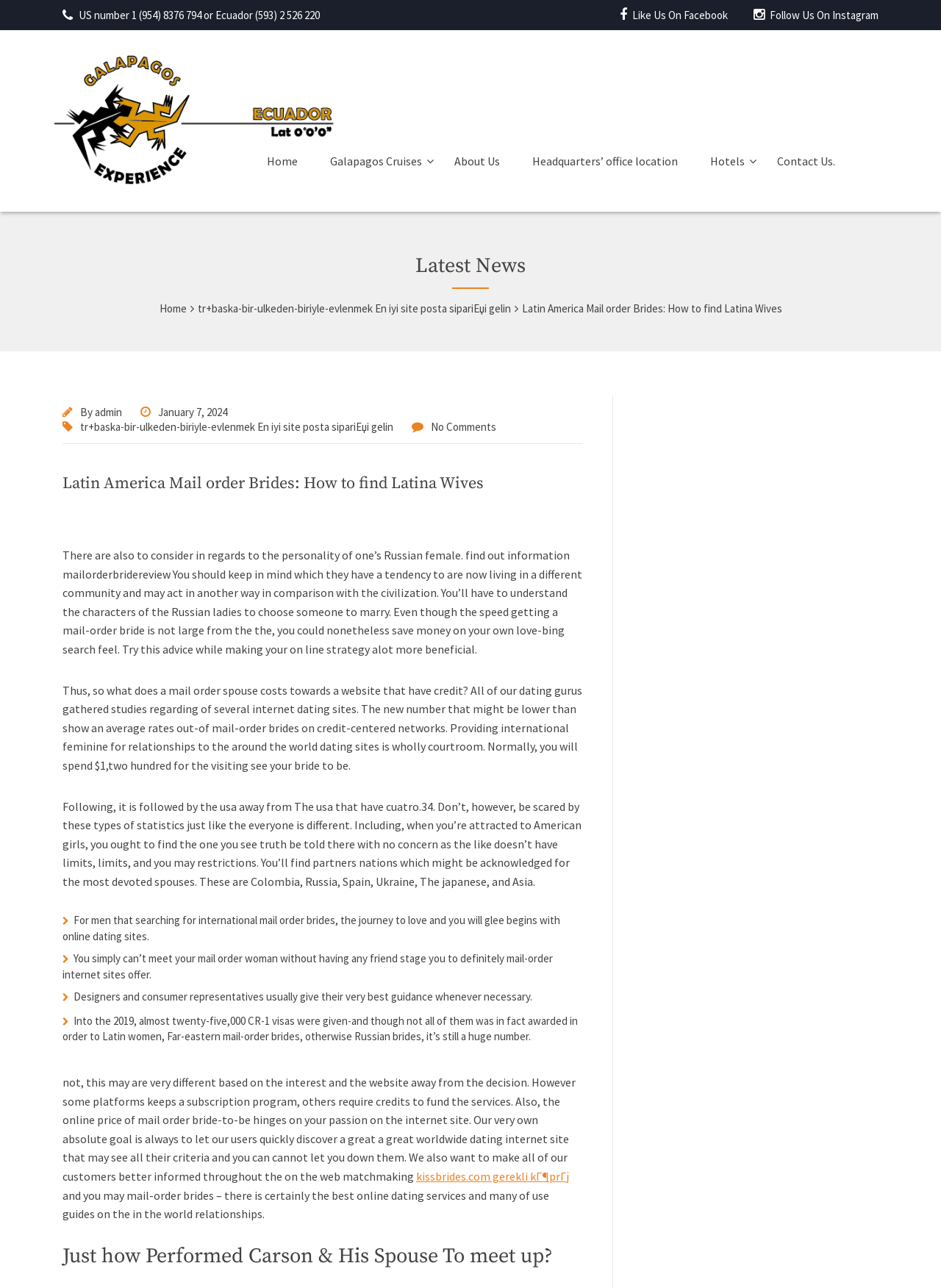Please give a succinct answer using a single word or phrase:
How many CR-1 visas were given in 2019?

almost 25,000